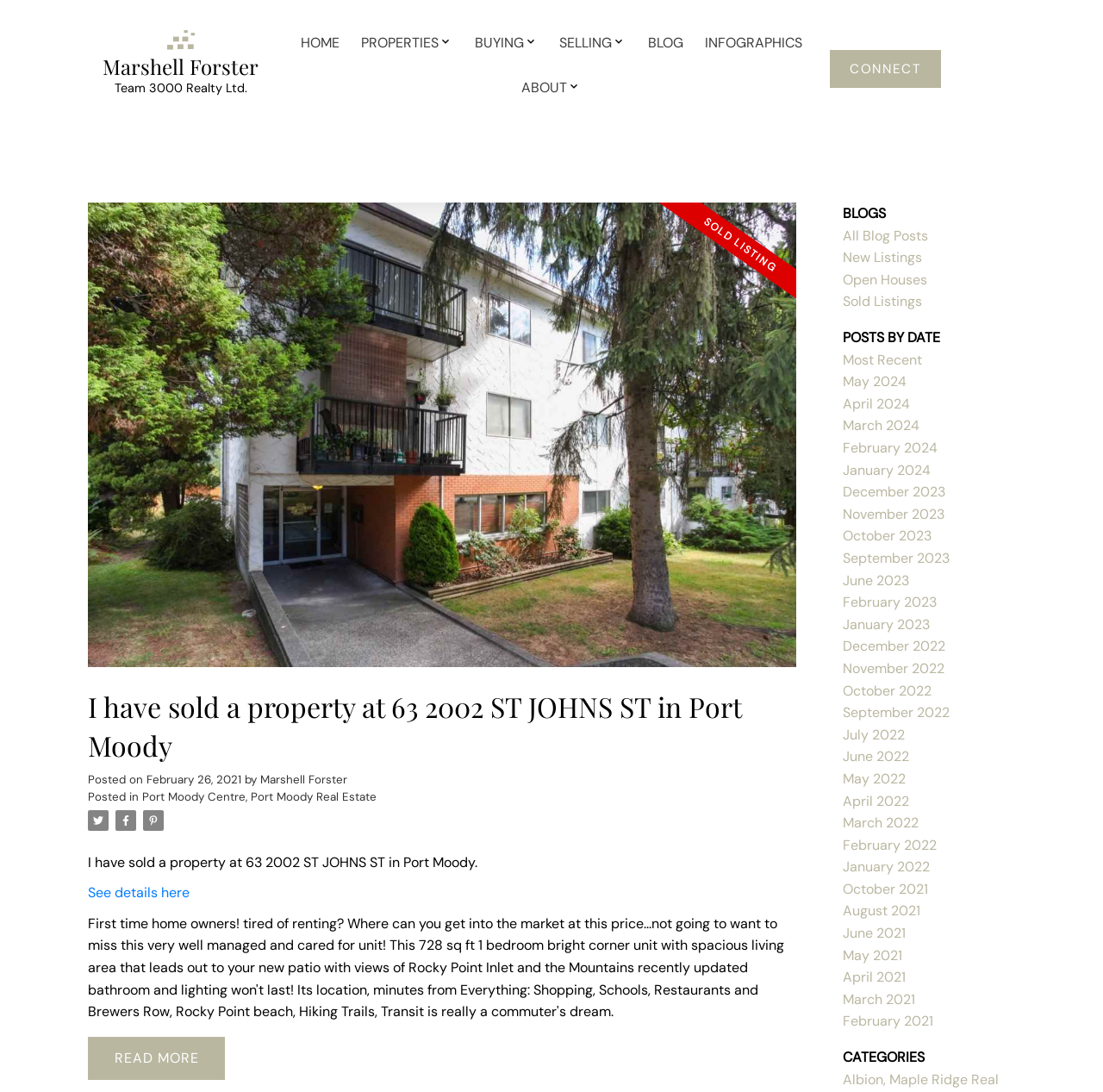What is the name of the real estate agent?
Could you answer the question with a detailed and thorough explanation?

The name of the real estate agent can be found in the top-left corner of the webpage, where it says 'Marshell Forster : Team 3000 Realty Ltd.'.